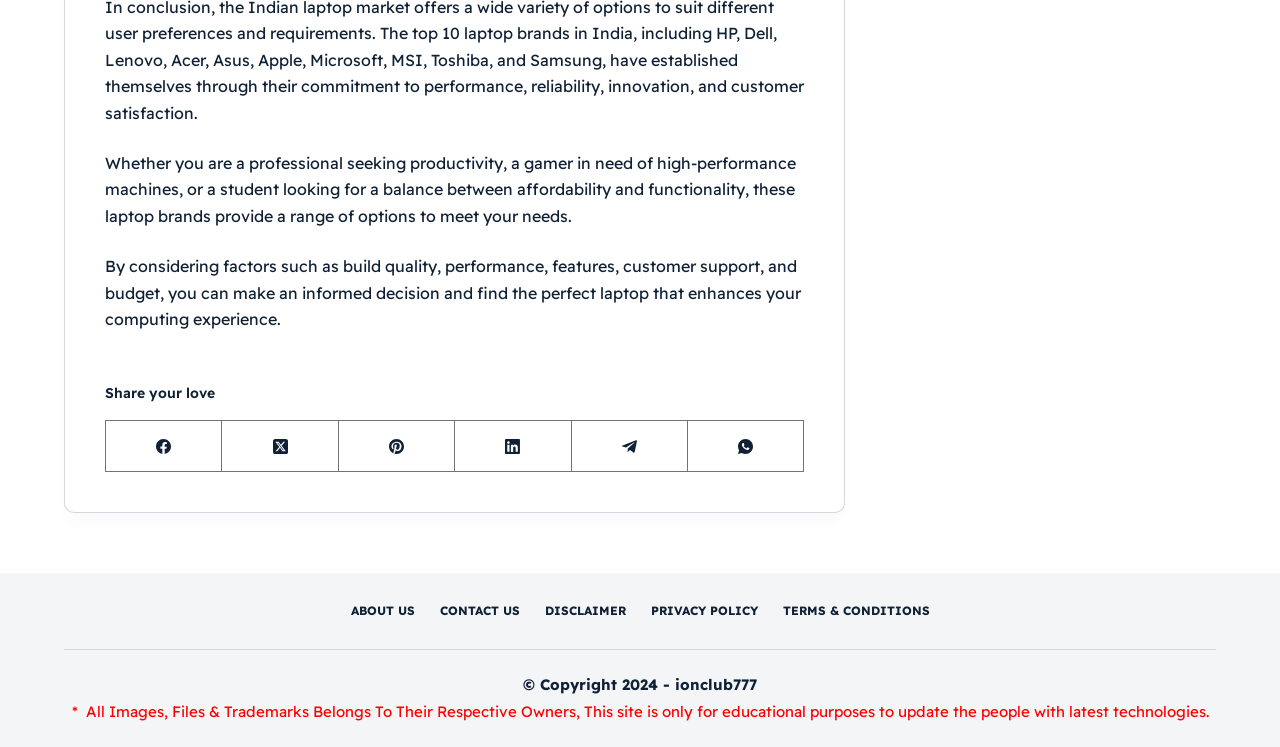Identify the bounding box coordinates for the UI element described as follows: "aria-label="LinkedIn"". Ensure the coordinates are four float numbers between 0 and 1, formatted as [left, top, right, bottom].

[0.356, 0.564, 0.447, 0.632]